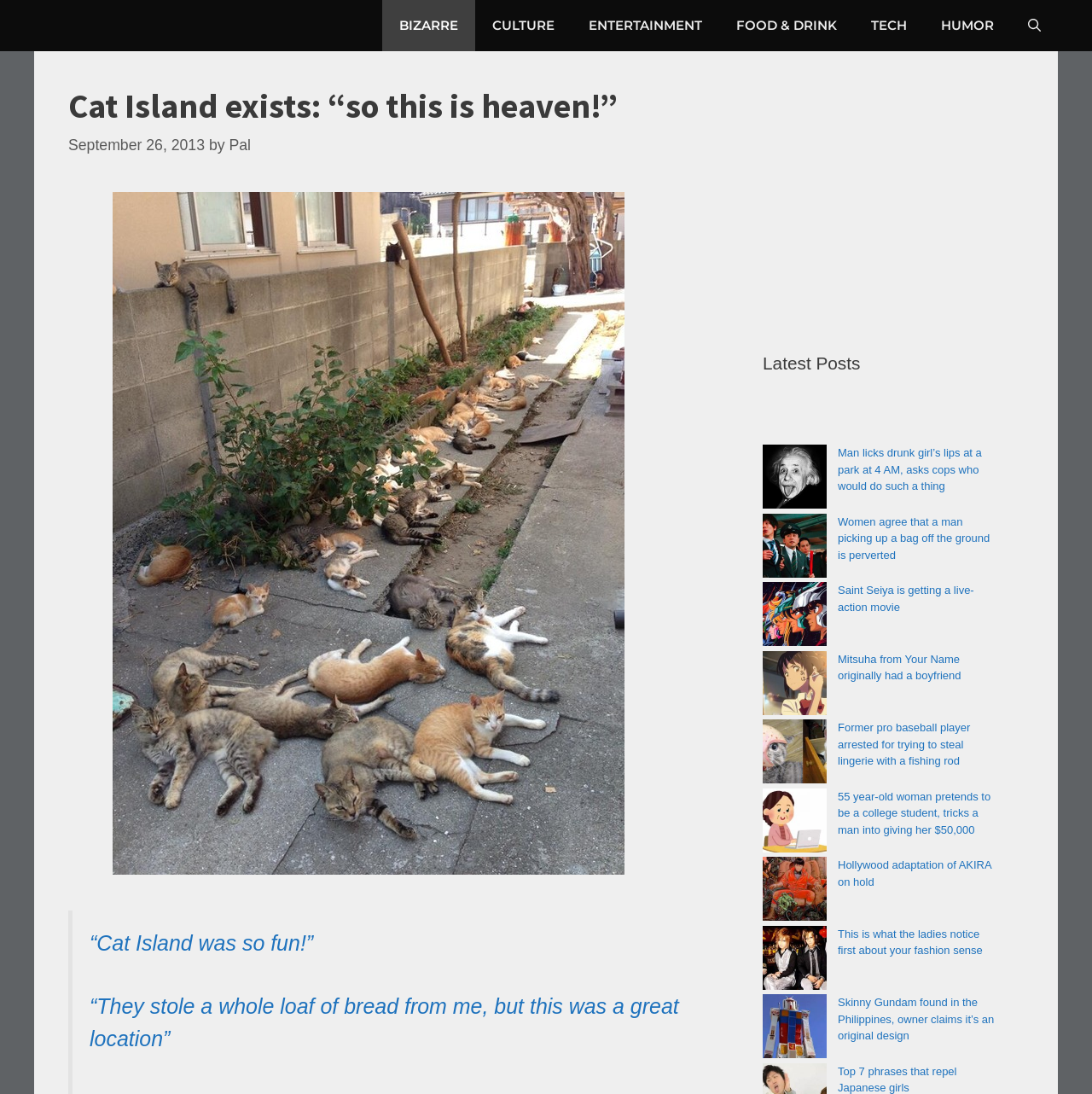What is the primary heading on this webpage?

Cat Island exists: “so this is heaven!”